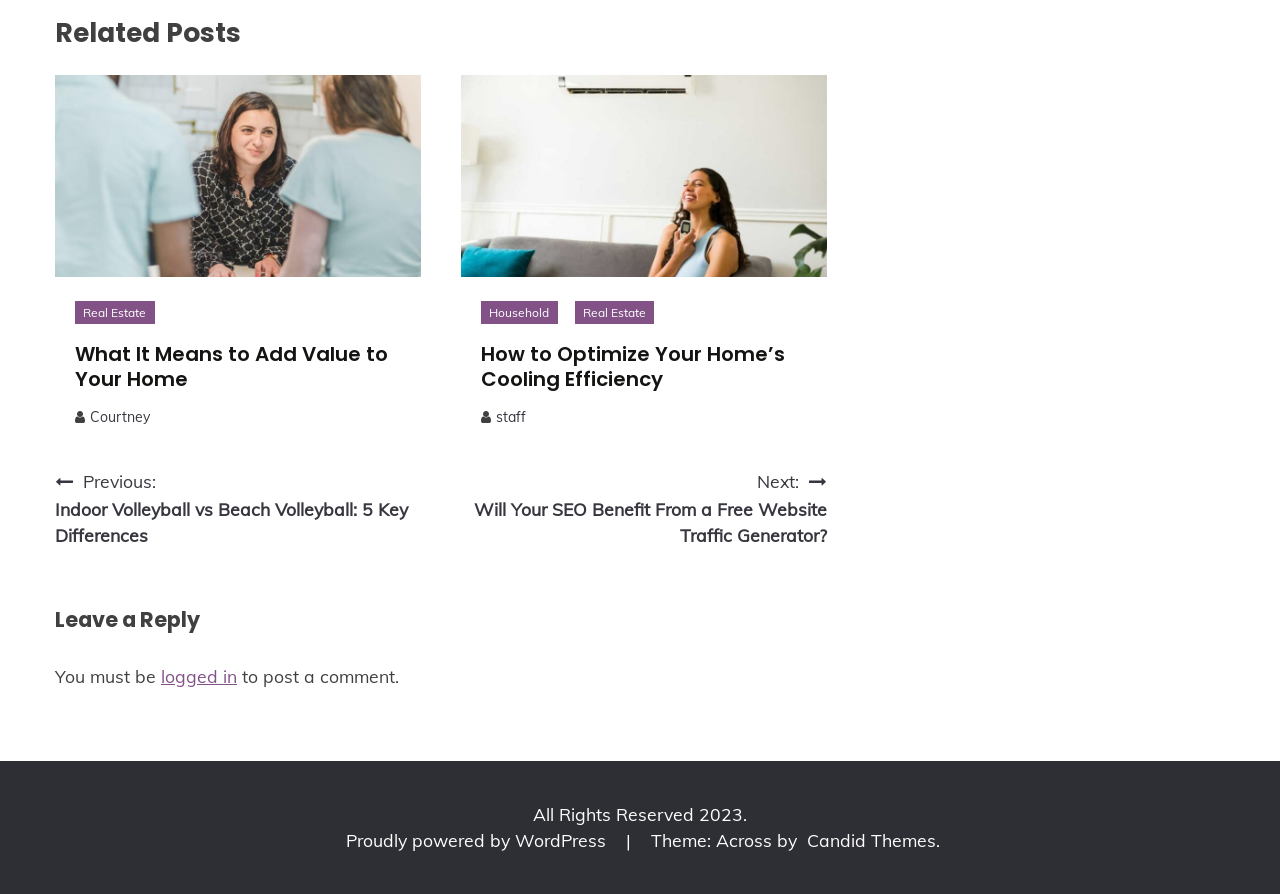Please determine the bounding box coordinates for the element with the description: "Candid Themes".

[0.63, 0.928, 0.731, 0.952]